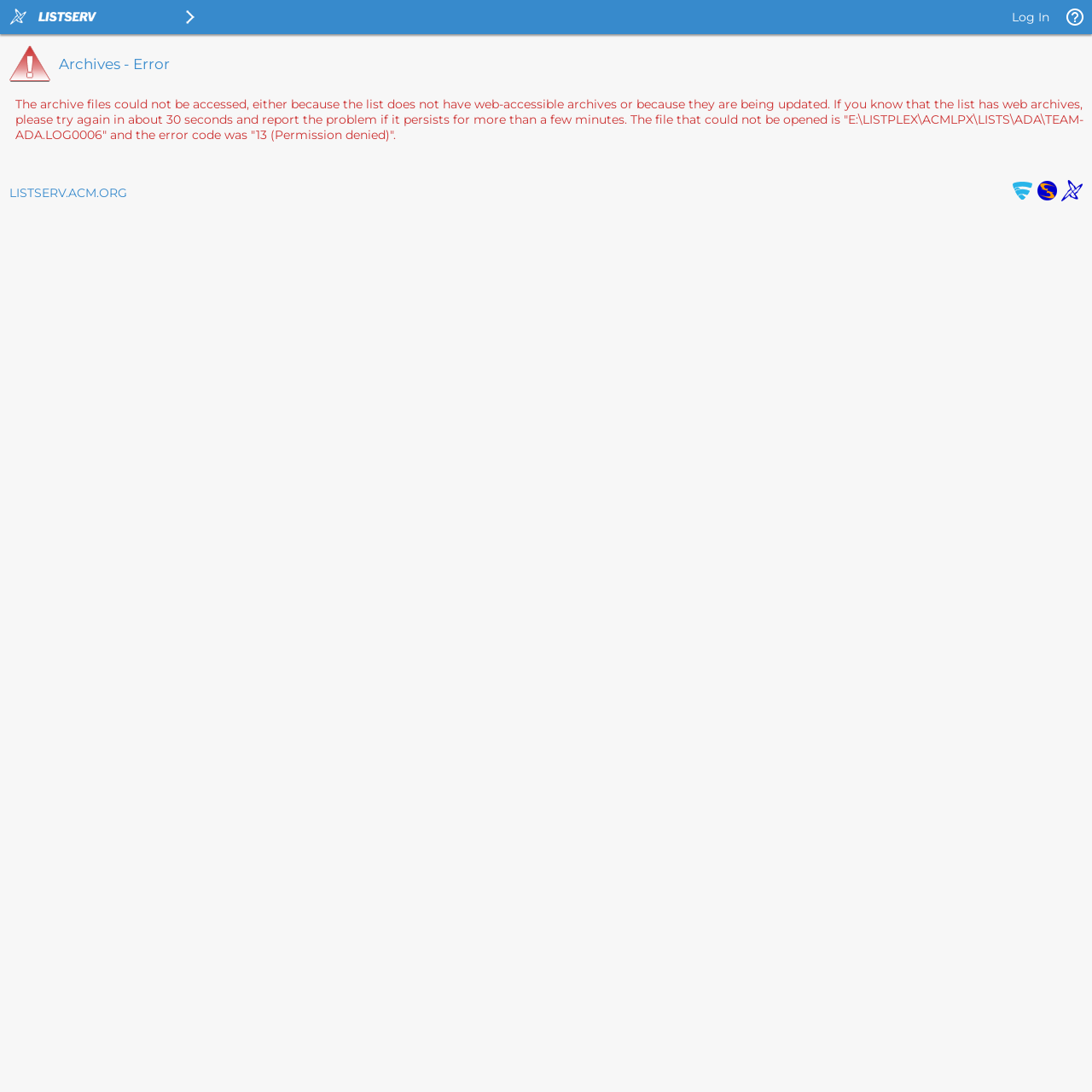What is the name of the organization associated with the webpage?
Answer the question with detailed information derived from the image.

The webpage has a link to 'LISTSERV.ACM.ORG' in the footer, which suggests that the organization associated with the webpage is ACM.